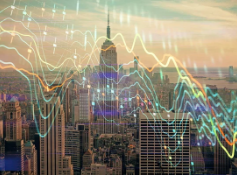Does the image depict a rural area?
Look at the image and answer with only one word or phrase.

No